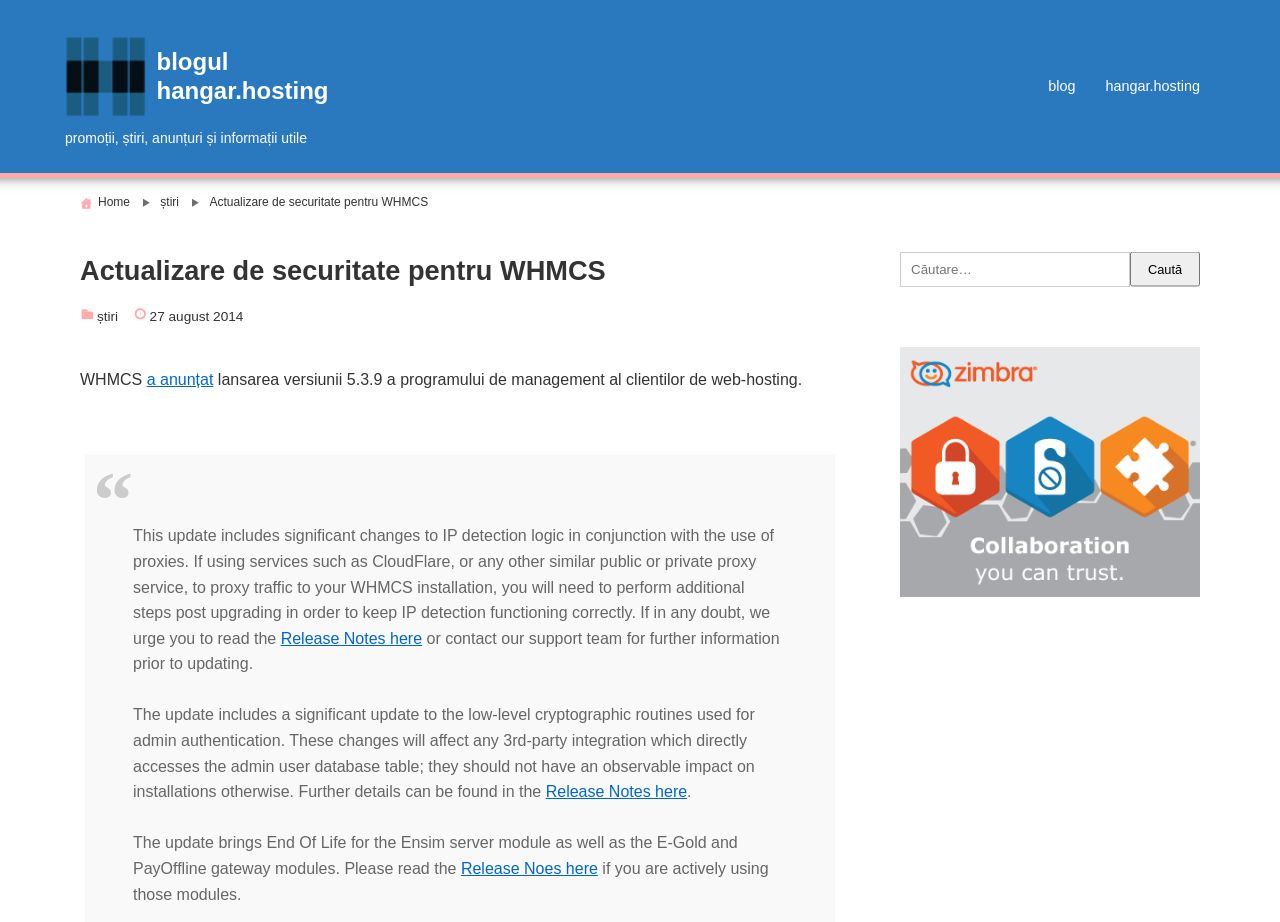Identify and provide the bounding box coordinates of the UI element described: "blog". The coordinates should be formatted as [left, top, right, bottom], with each number being a float between 0 and 1.

[0.807, 0.068, 0.852, 0.12]